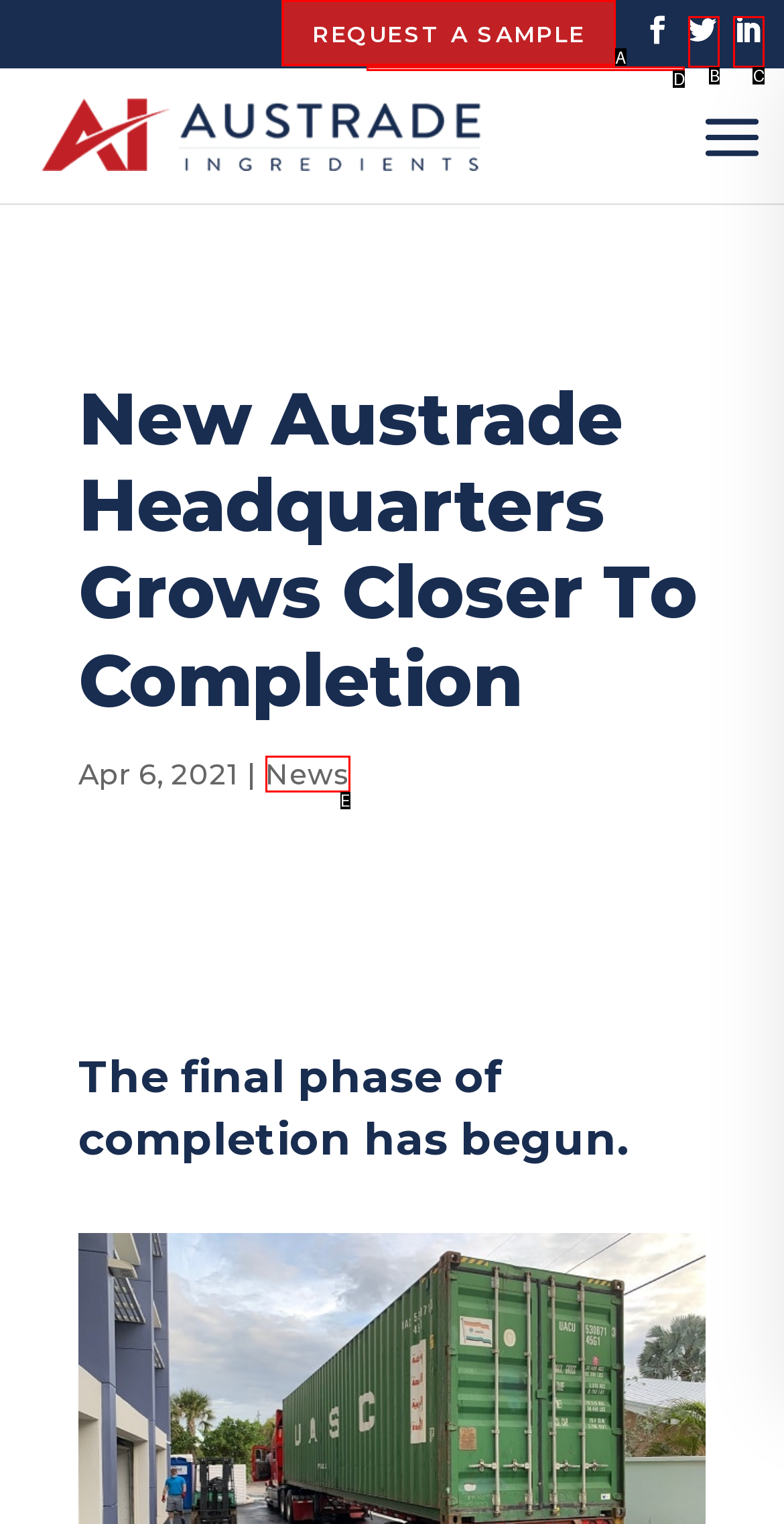Select the HTML element that matches the description: name="s" placeholder="Search …" title="Search for:". Provide the letter of the chosen option as your answer.

D